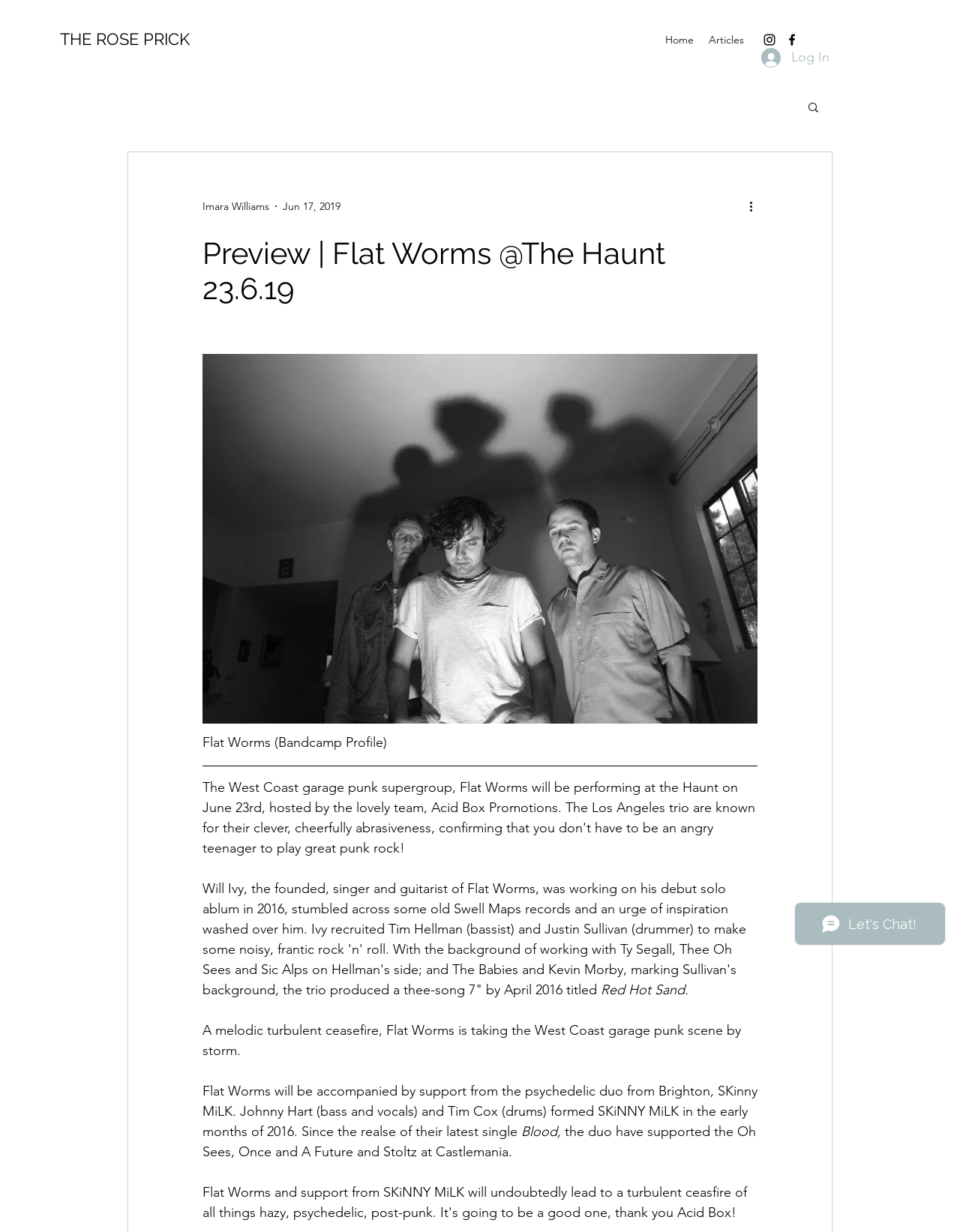Please determine the bounding box coordinates of the element's region to click in order to carry out the following instruction: "Check out Flat Worms' Bandcamp profile". The coordinates should be four float numbers between 0 and 1, i.e., [left, top, right, bottom].

[0.211, 0.596, 0.403, 0.609]